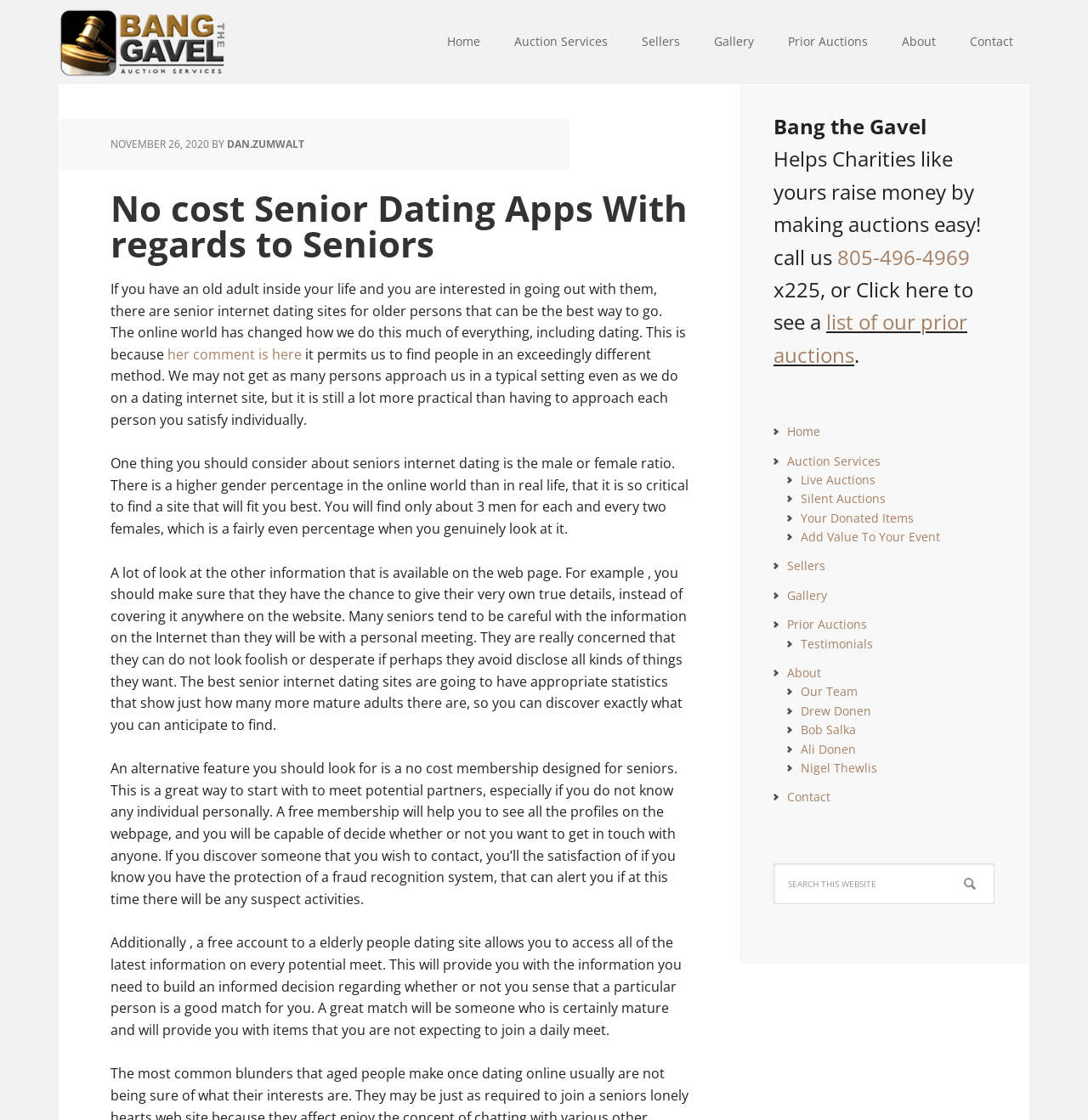Please determine the heading text of this webpage.

No cost Senior Dating Apps With regards to Seniors